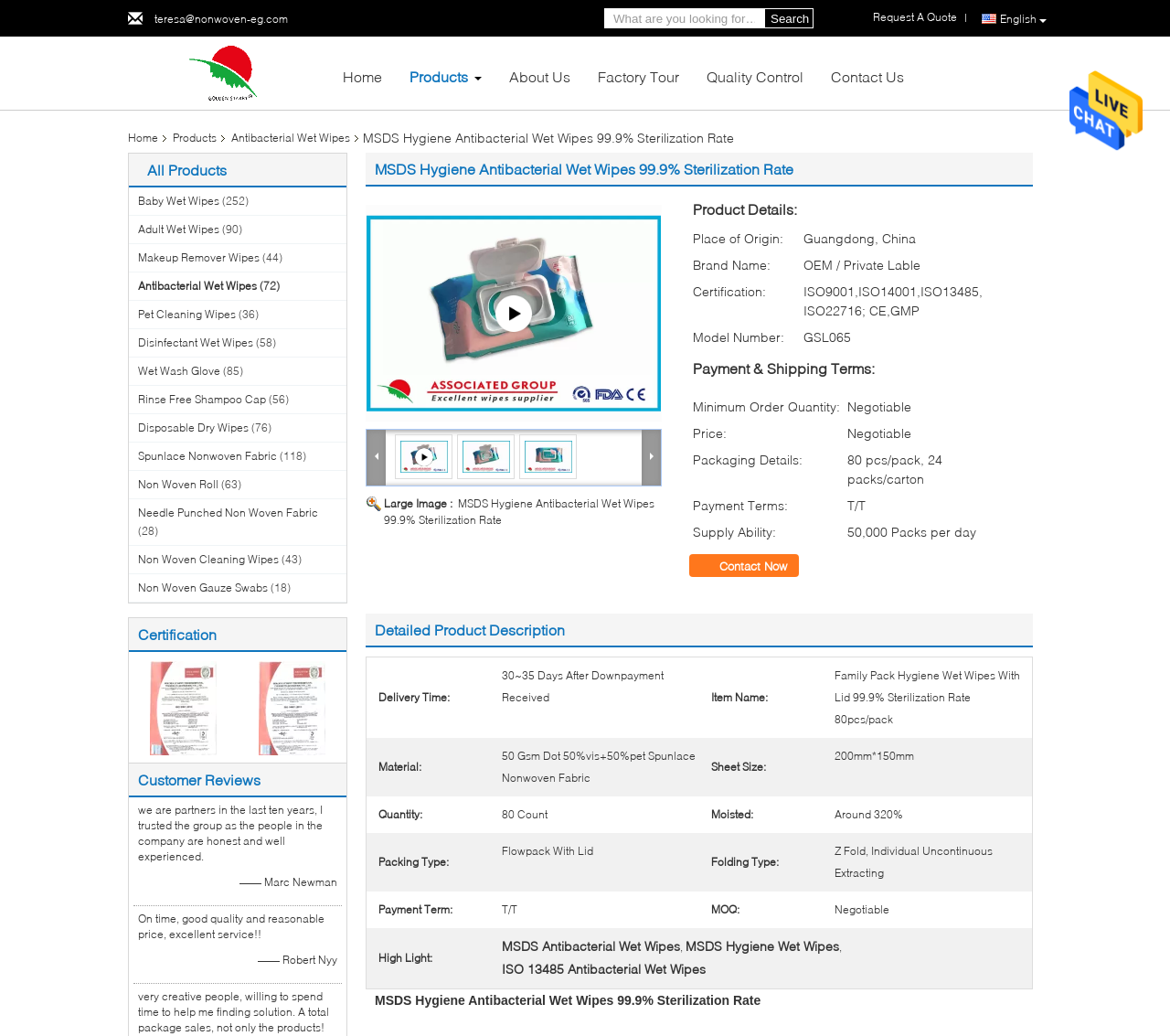Find the bounding box coordinates for the area that should be clicked to accomplish the instruction: "Contact the company".

[0.914, 0.101, 0.977, 0.115]